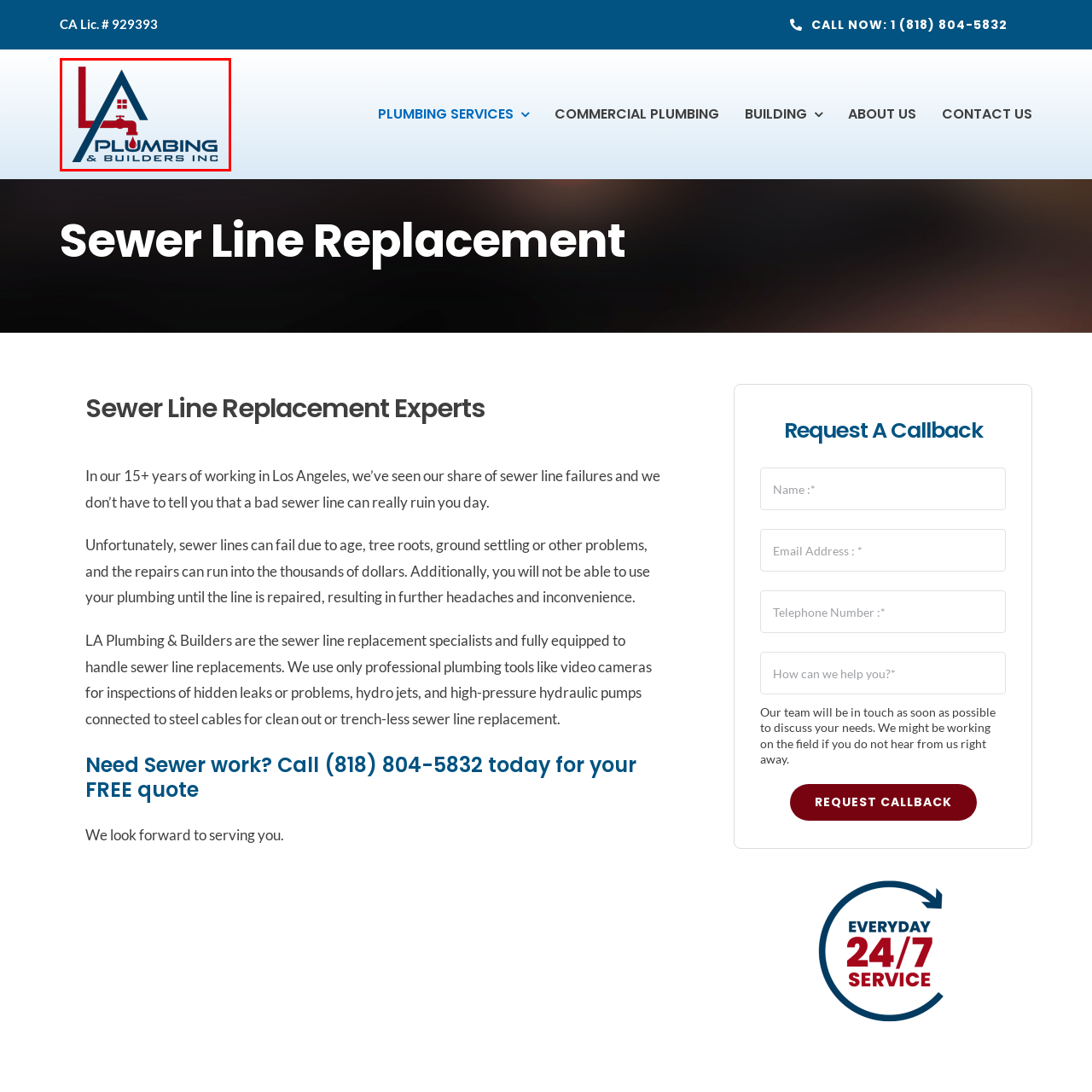What shape does the logo resemble?
Carefully analyze the image within the red bounding box and give a comprehensive response to the question using details from the image.

The logo features a stylized design that incorporates elements related to plumbing, and the initials 'LA' are creatively integrated within a shape that resembles a house, which is a clever representation of the company's focus on building services.